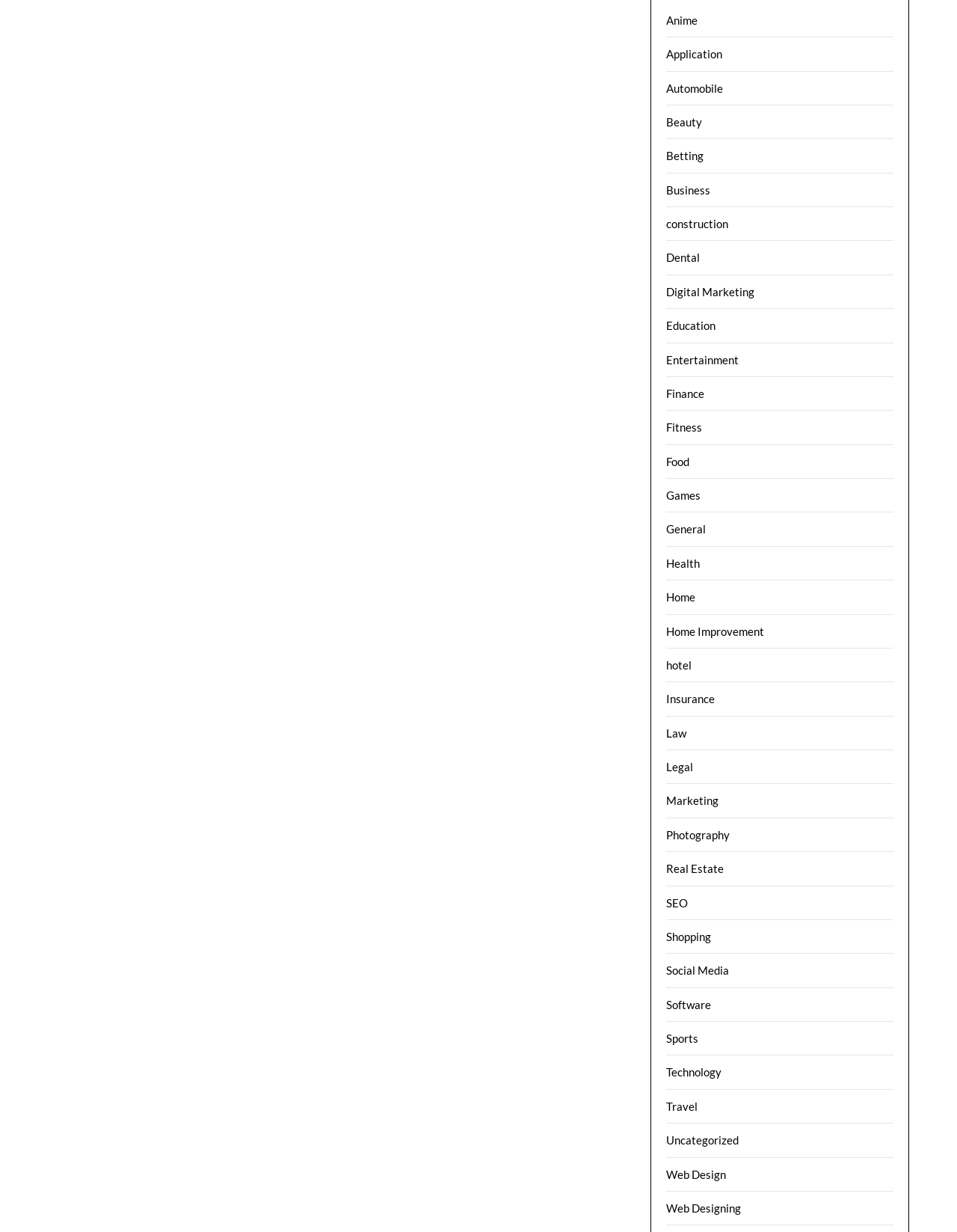Kindly determine the bounding box coordinates for the area that needs to be clicked to execute this instruction: "Visit Travel".

[0.696, 0.892, 0.729, 0.903]